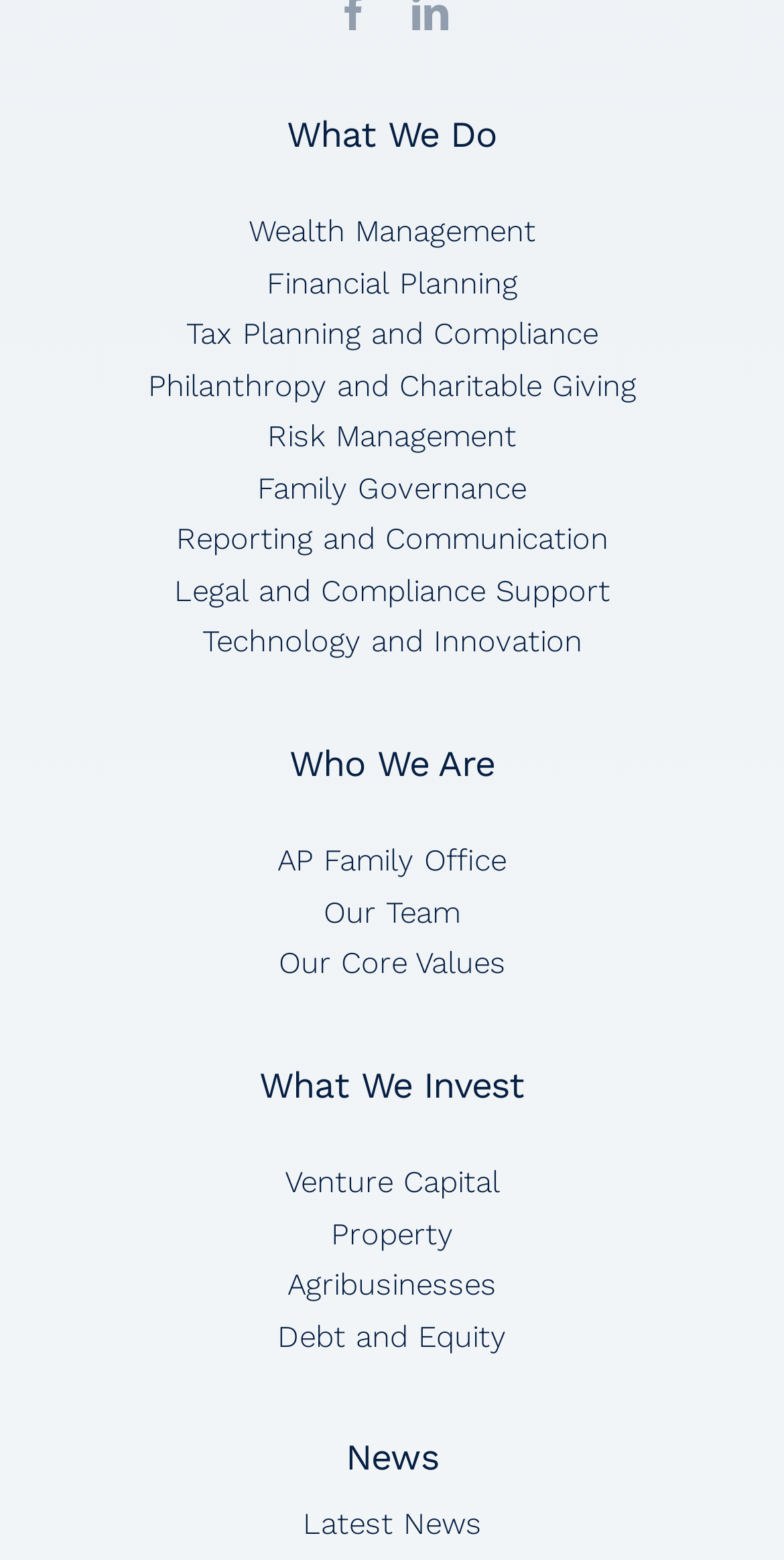Identify the bounding box for the UI element described as: "Latest News". The coordinates should be four float numbers between 0 and 1, i.e., [left, top, right, bottom].

[0.386, 0.966, 0.614, 0.989]